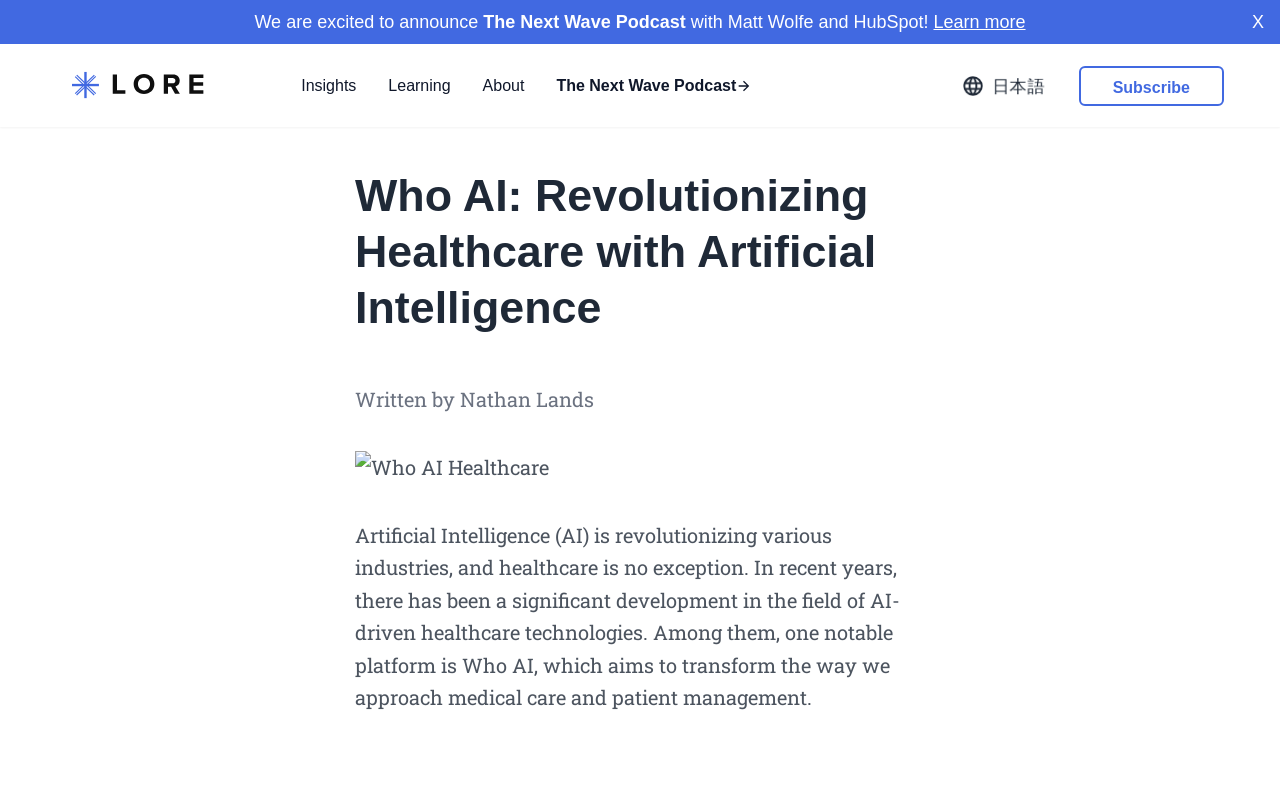What is the topic of the article?
Your answer should be a single word or phrase derived from the screenshot.

AI in healthcare